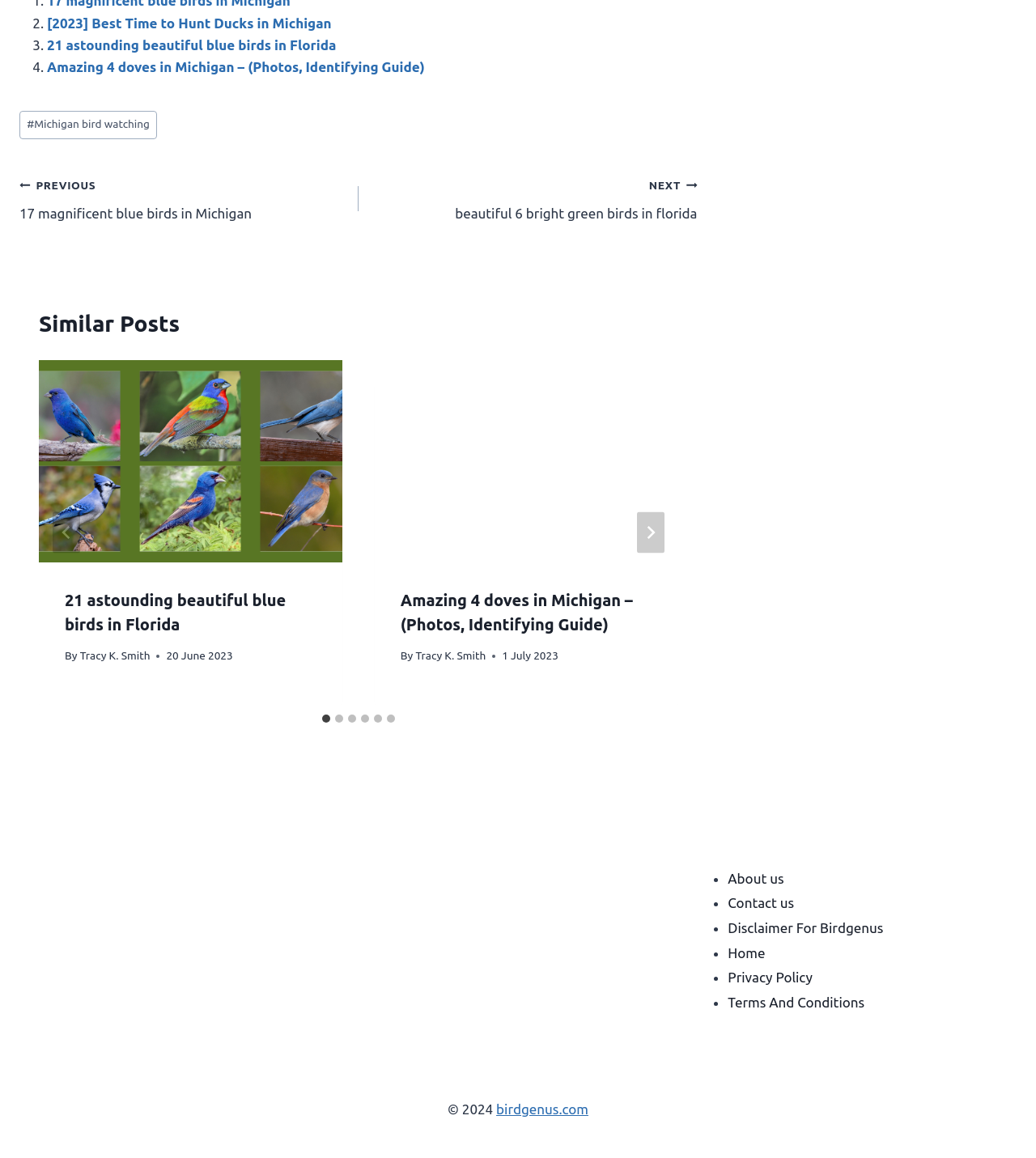Use a single word or phrase to answer the question: What is the purpose of the 'Post navigation' section?

To navigate to previous or next posts